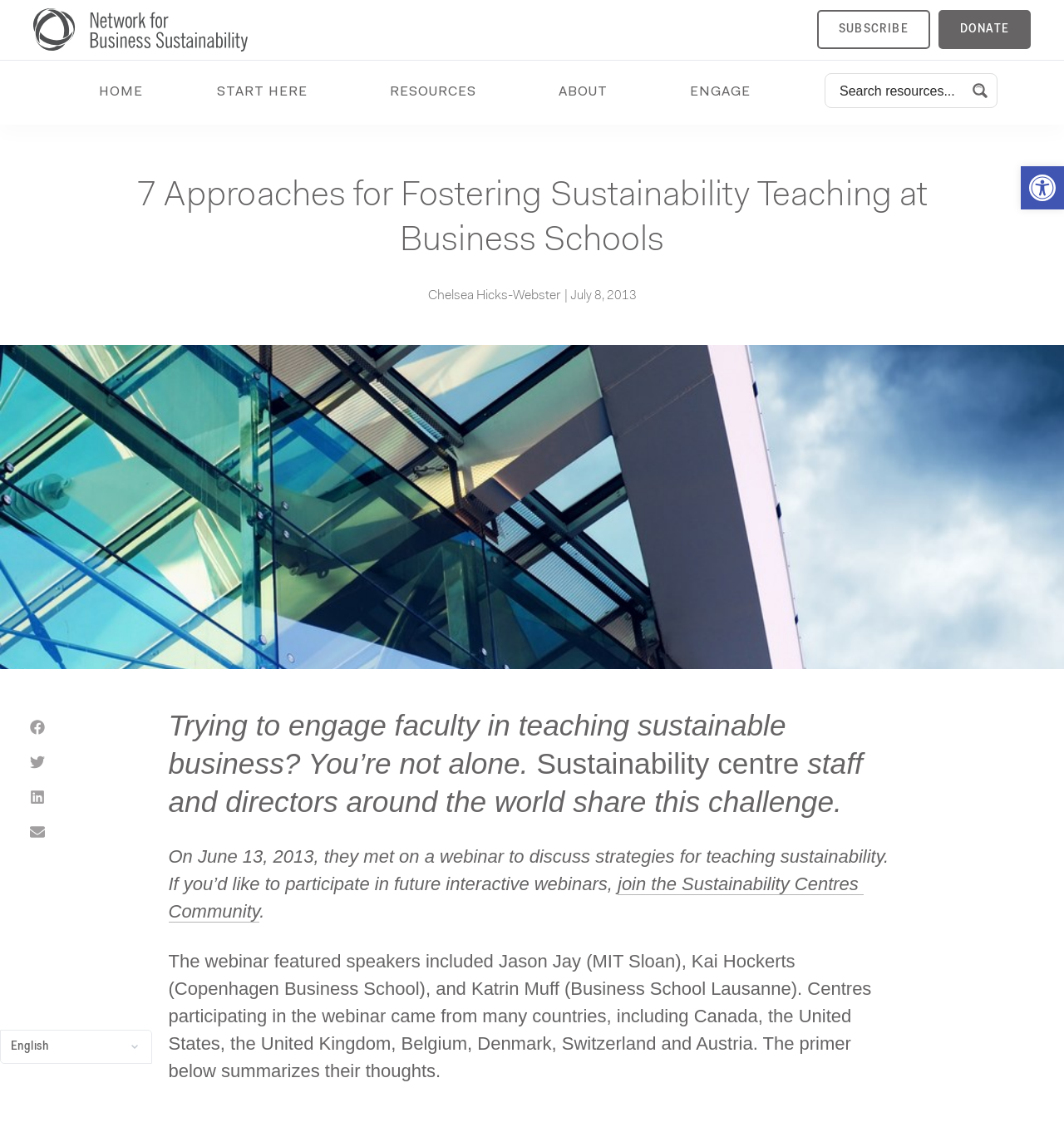What is the date of the webinar mentioned?
Provide a detailed and extensive answer to the question.

I found the date of the webinar mentioned in the text: 'On June 13, 2013, they met on a webinar to discuss strategies for teaching sustainability.'